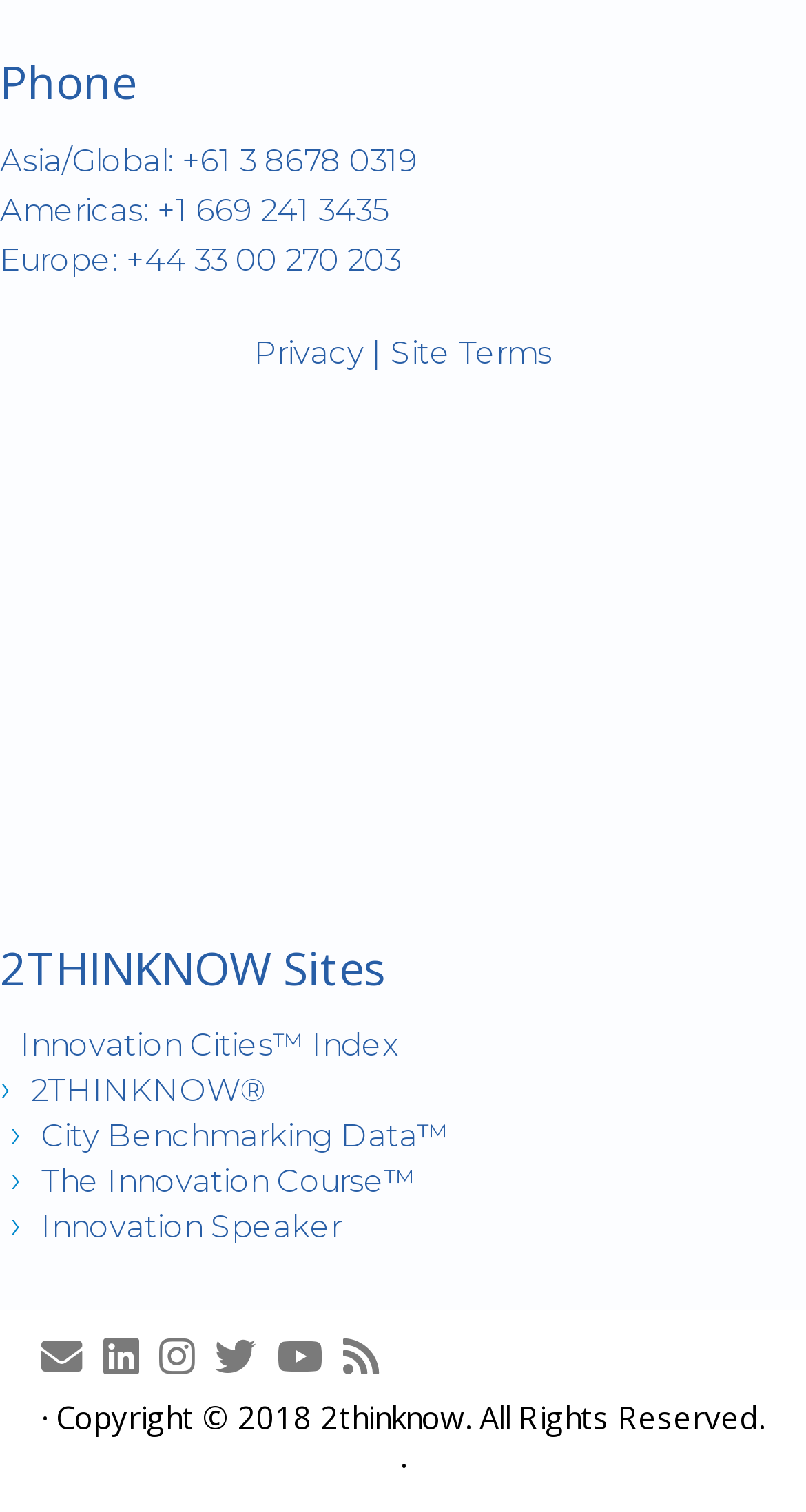Locate the bounding box coordinates of the clickable part needed for the task: "Learn about Innovation Cities Index".

[0.026, 0.678, 0.495, 0.704]